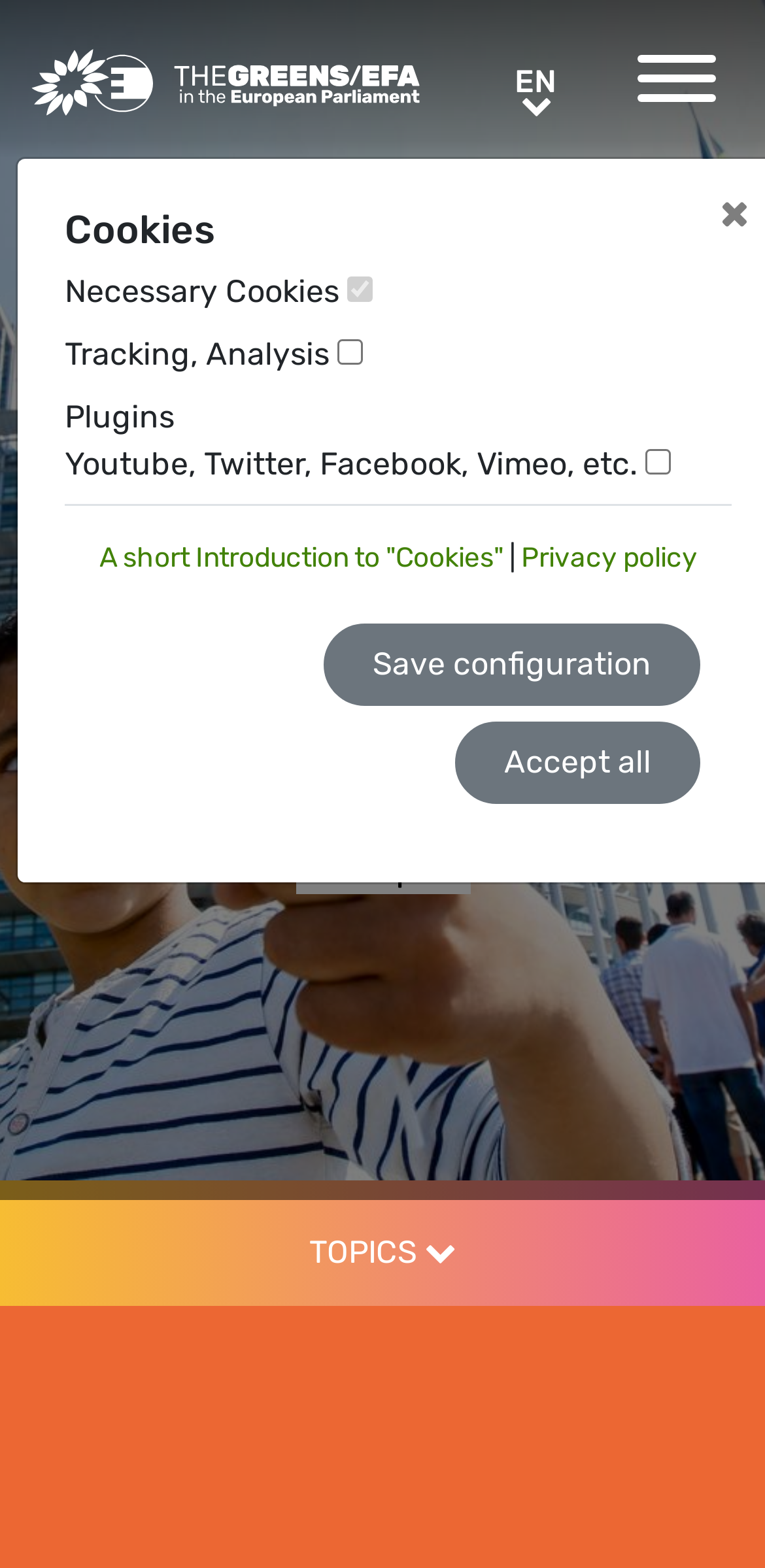What is the topic of discussion on this webpage?
Please analyze the image and answer the question with as much detail as possible.

I found the answer by looking at the button element with the text 'TOPICS ' which is a child of the root element.